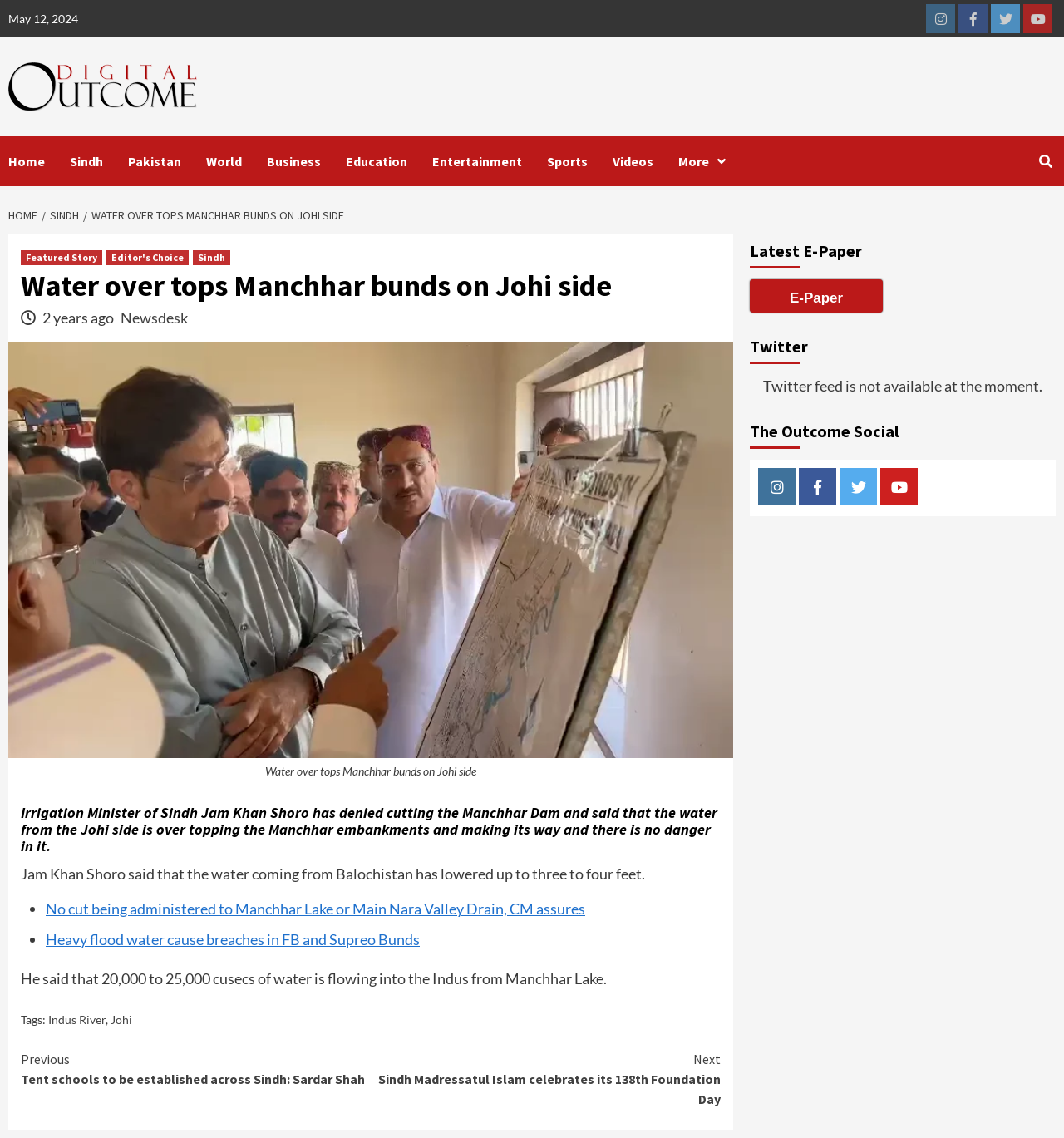Use a single word or phrase to answer the question:
What is the date of the article?

May 12, 2024